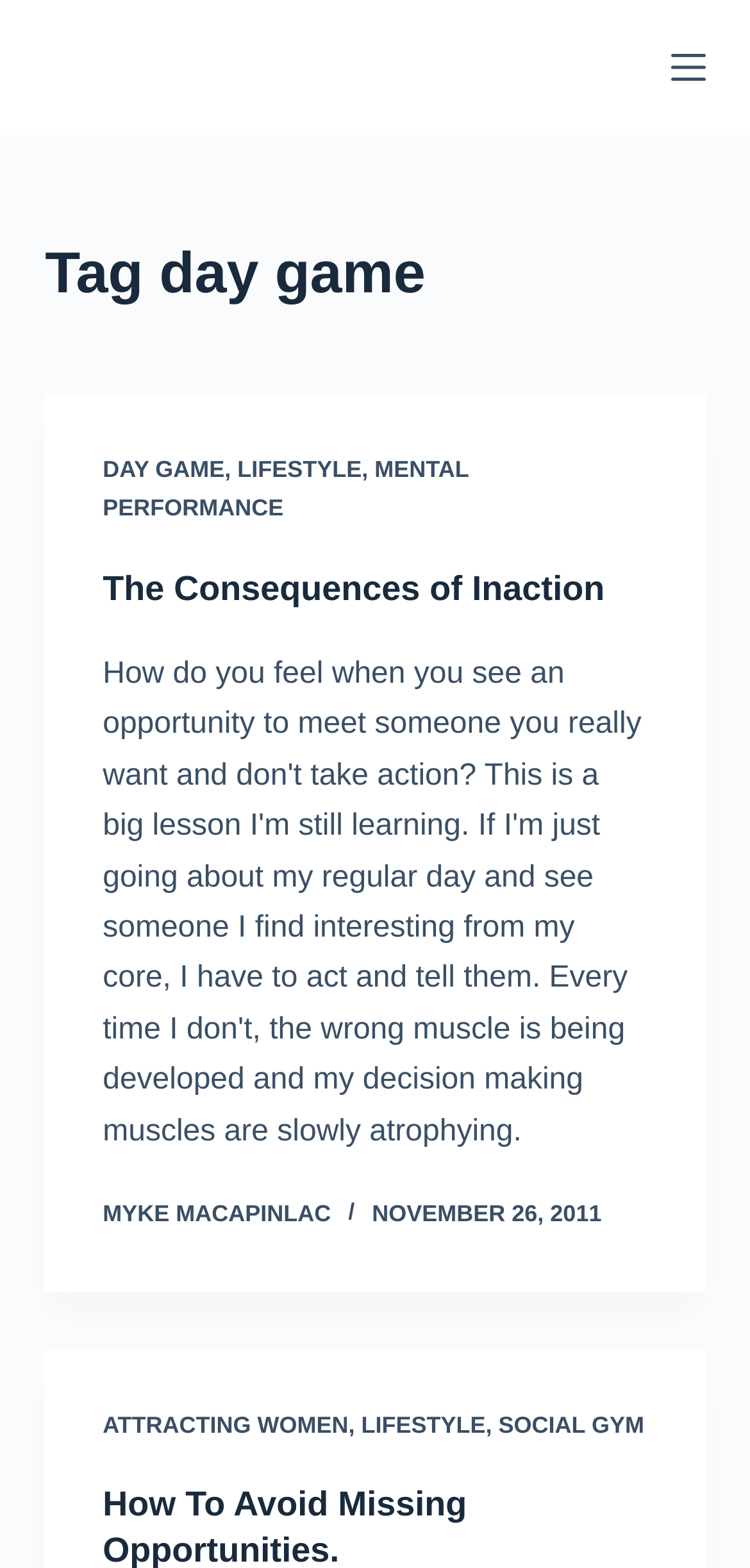Given the webpage screenshot, identify the bounding box of the UI element that matches this description: "Skip to content".

[0.0, 0.0, 0.103, 0.025]